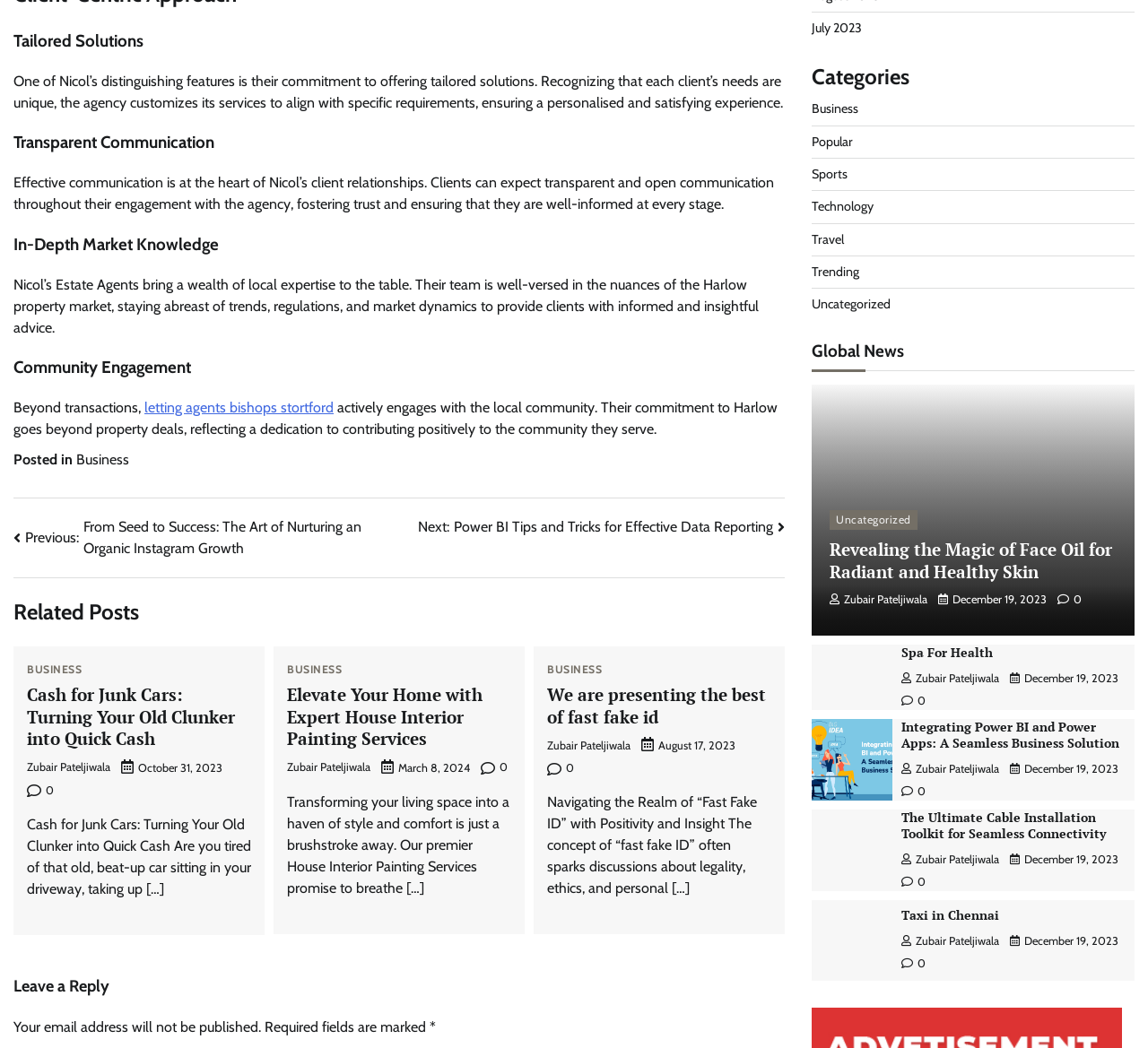Find the bounding box coordinates for the area that should be clicked to accomplish the instruction: "Click on 'Next: Power BI Tips and Tricks for Effective Data Reporting'".

[0.364, 0.493, 0.684, 0.513]